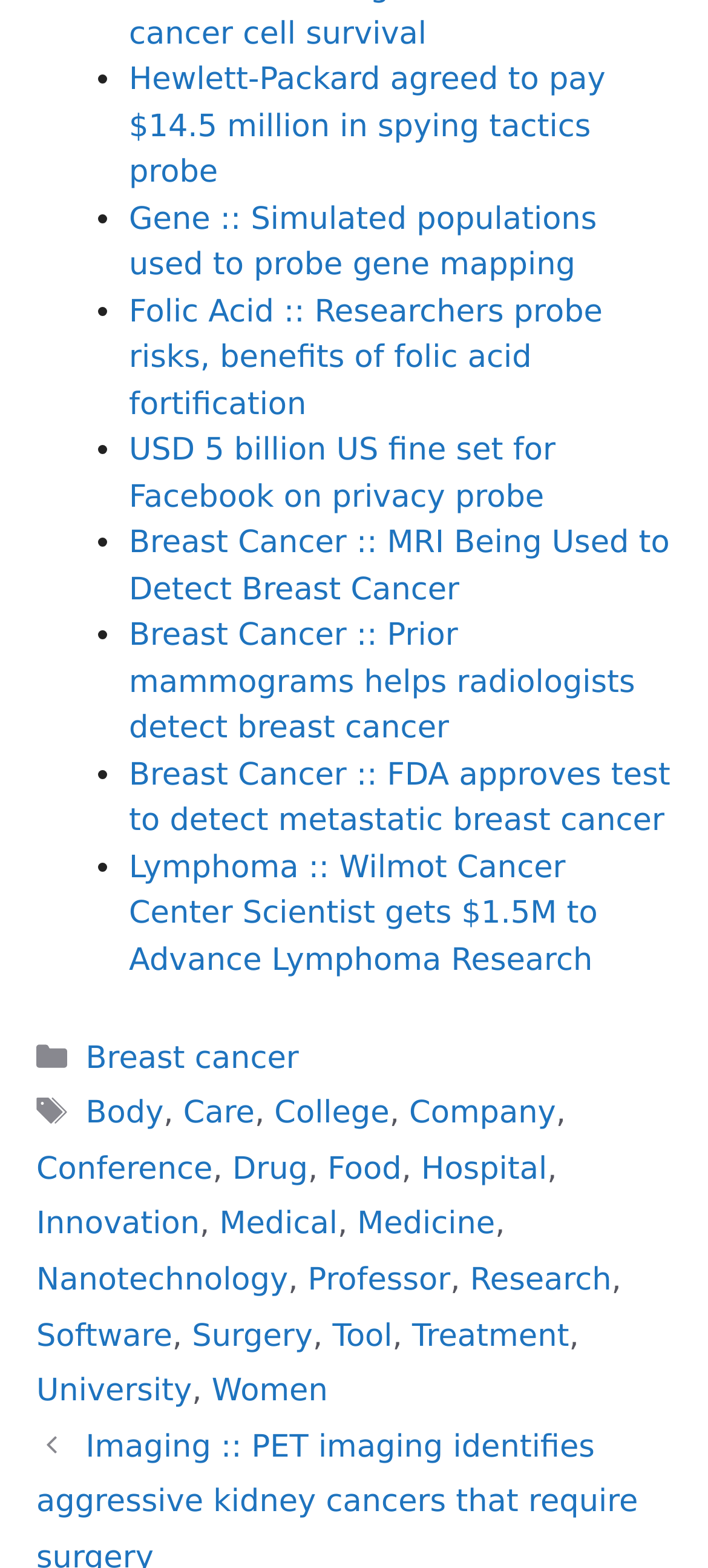What is the category of the first link?
Look at the image and provide a detailed response to the question.

The first link 'Hewlett-Packard agreed to pay $14.5 million in spying tactics probe' does not have a specific category associated with it. However, there is a 'Categories' section at the bottom of the webpage, but it does not seem to be related to the links.